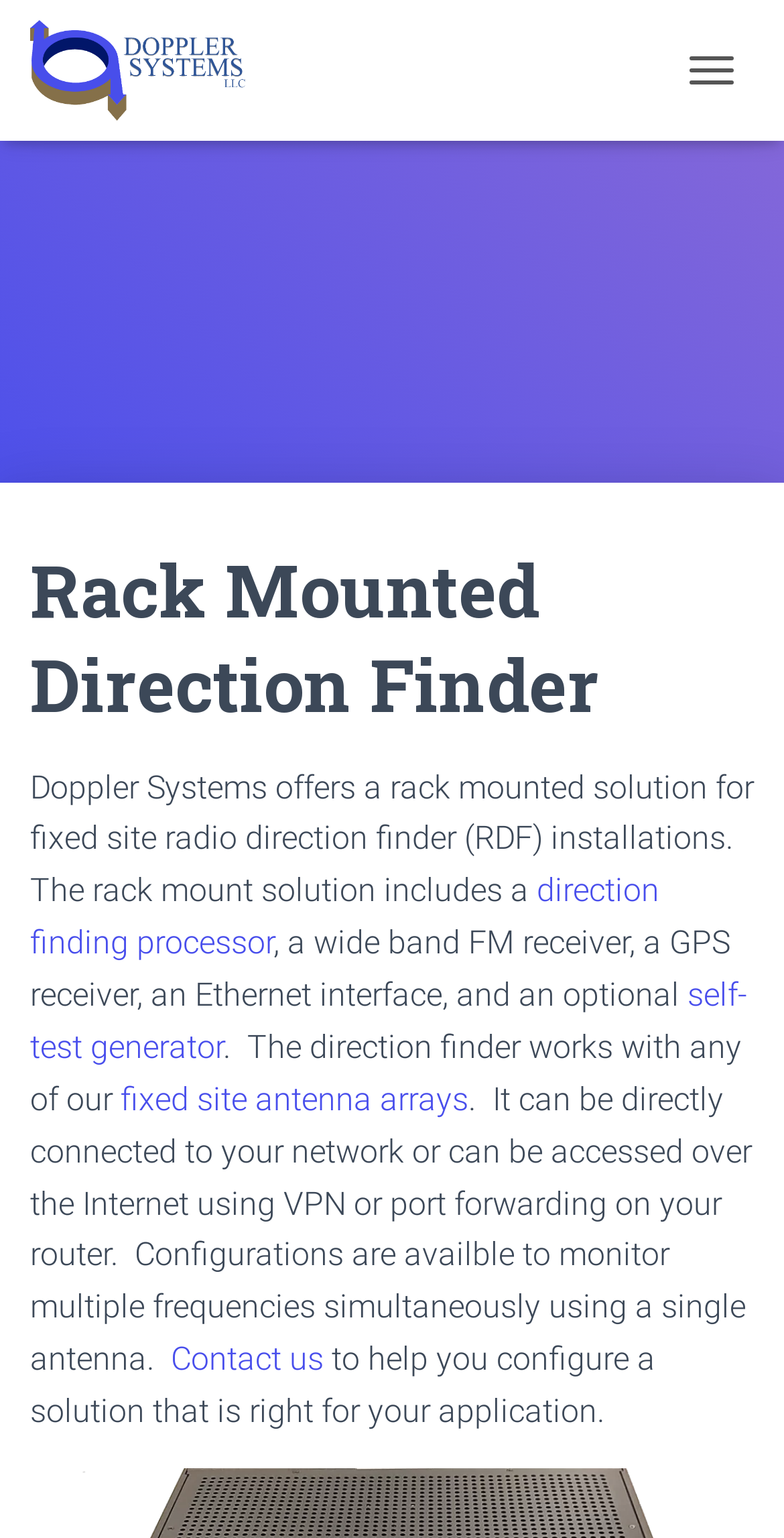Identify the main heading from the webpage and provide its text content.

Rack Mounted Direction Finder